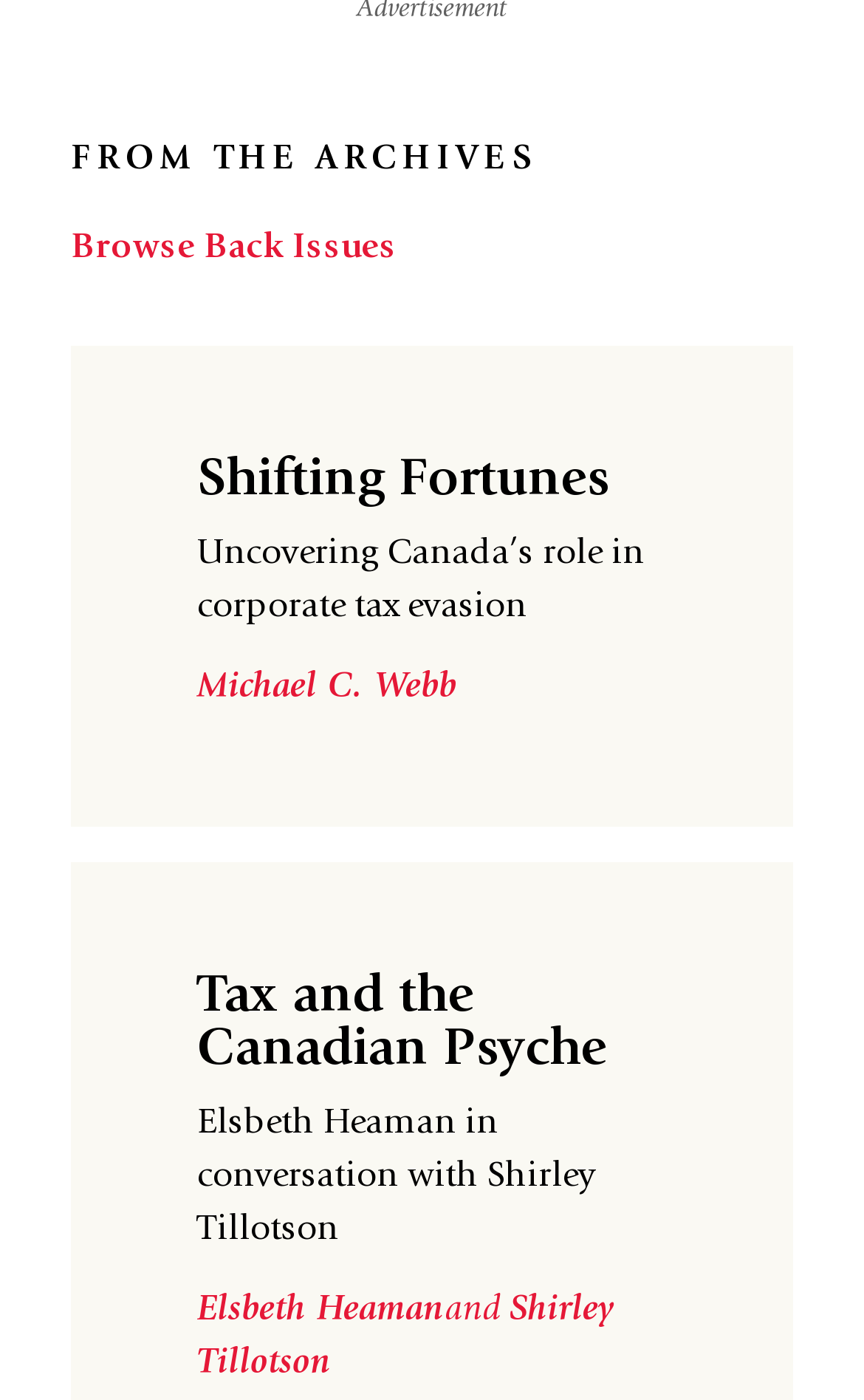How many articles are on this webpage?
Using the image, give a concise answer in the form of a single word or short phrase.

2